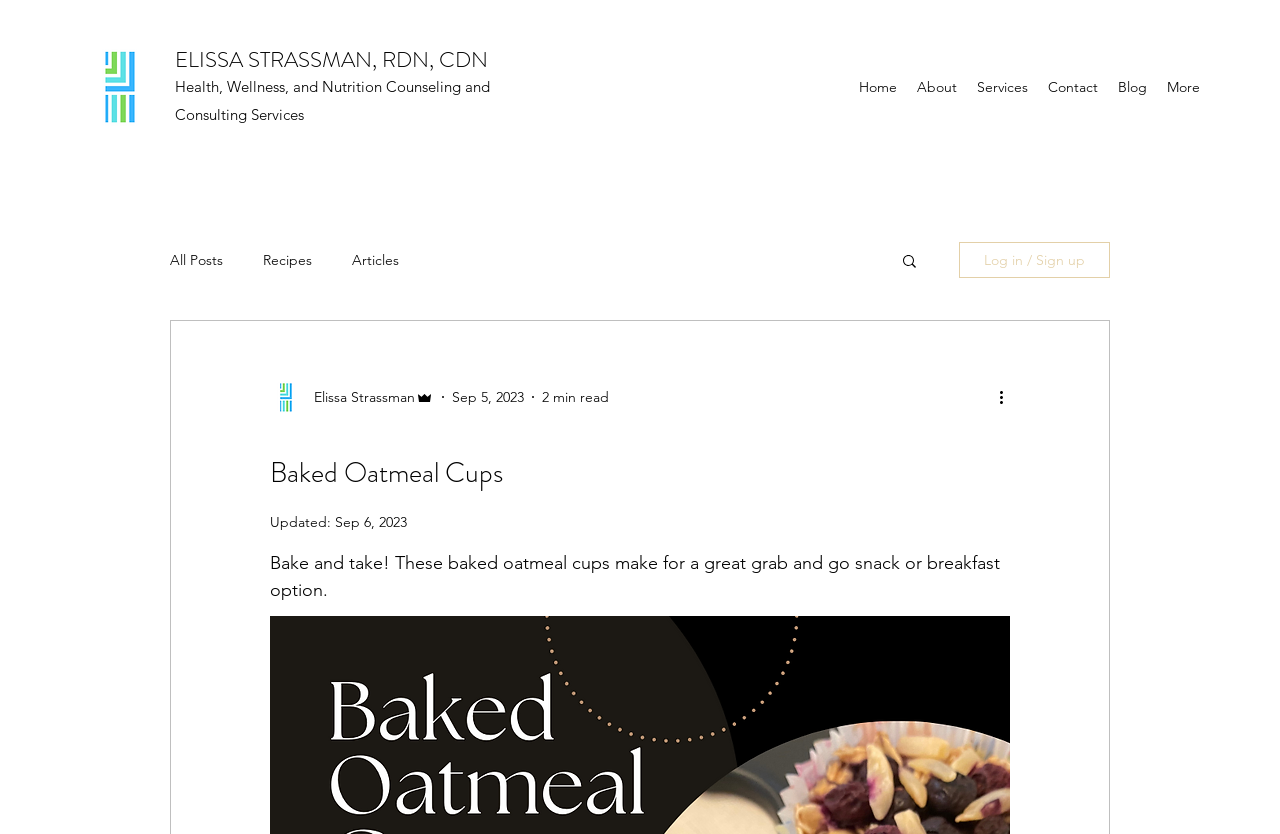Please specify the bounding box coordinates for the clickable region that will help you carry out the instruction: "Log in or sign up".

[0.749, 0.29, 0.867, 0.334]